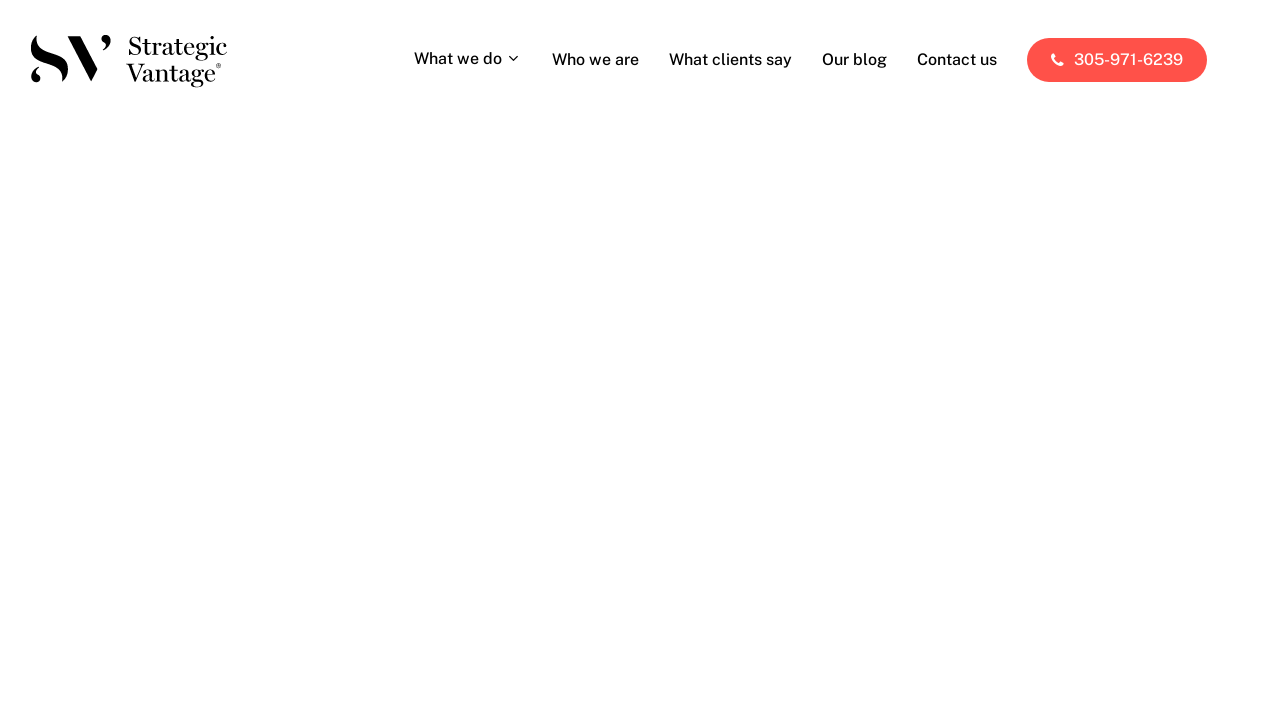Identify the bounding box for the UI element specified in this description: "What clients say". The coordinates must be four float numbers between 0 and 1, formatted as [left, top, right, bottom].

[0.523, 0.072, 0.619, 0.095]